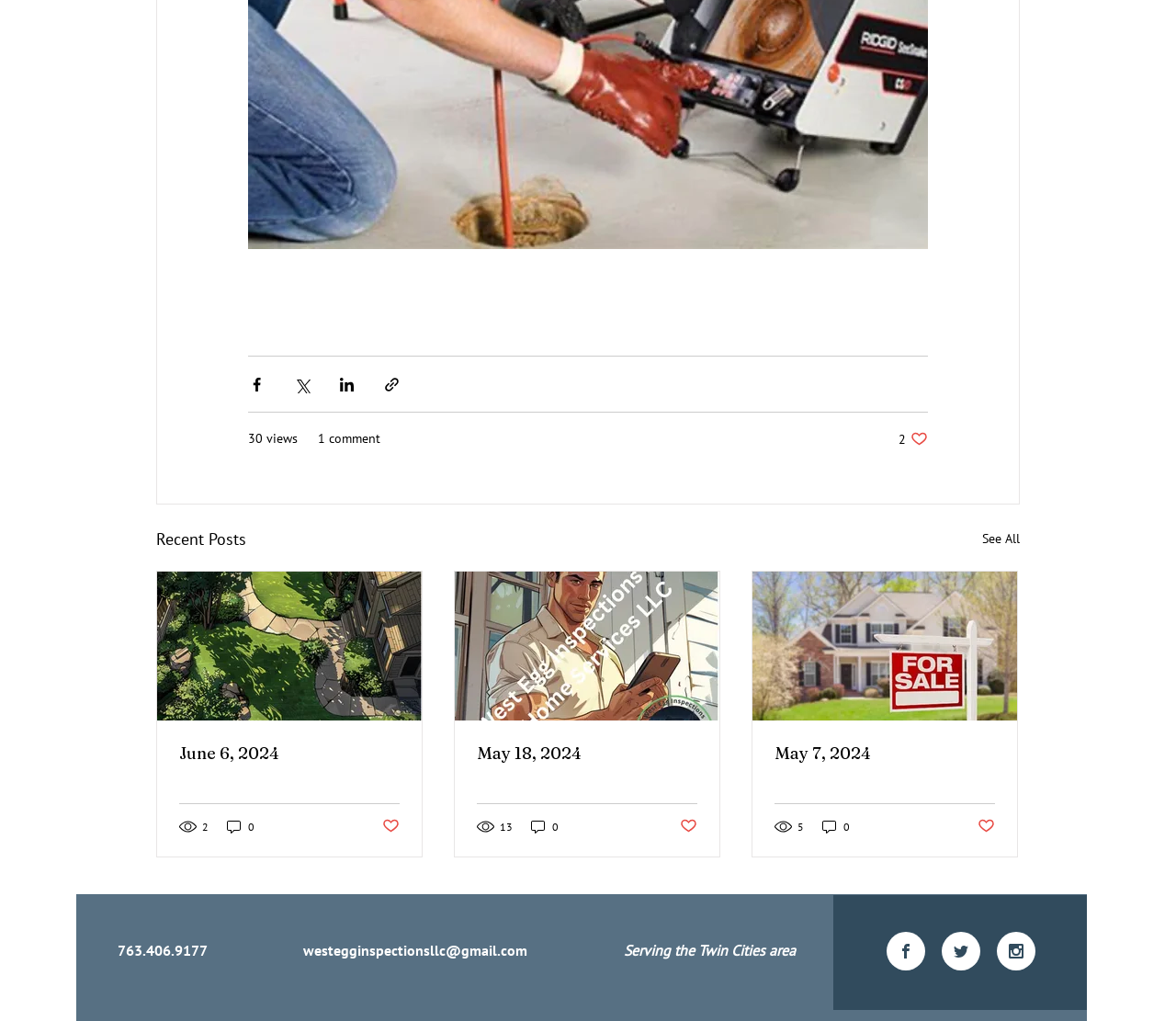Using the element description: "parent_node: May 18, 2024", determine the bounding box coordinates. The coordinates should be in the format [left, top, right, bottom], with values between 0 and 1.

[0.387, 0.56, 0.612, 0.706]